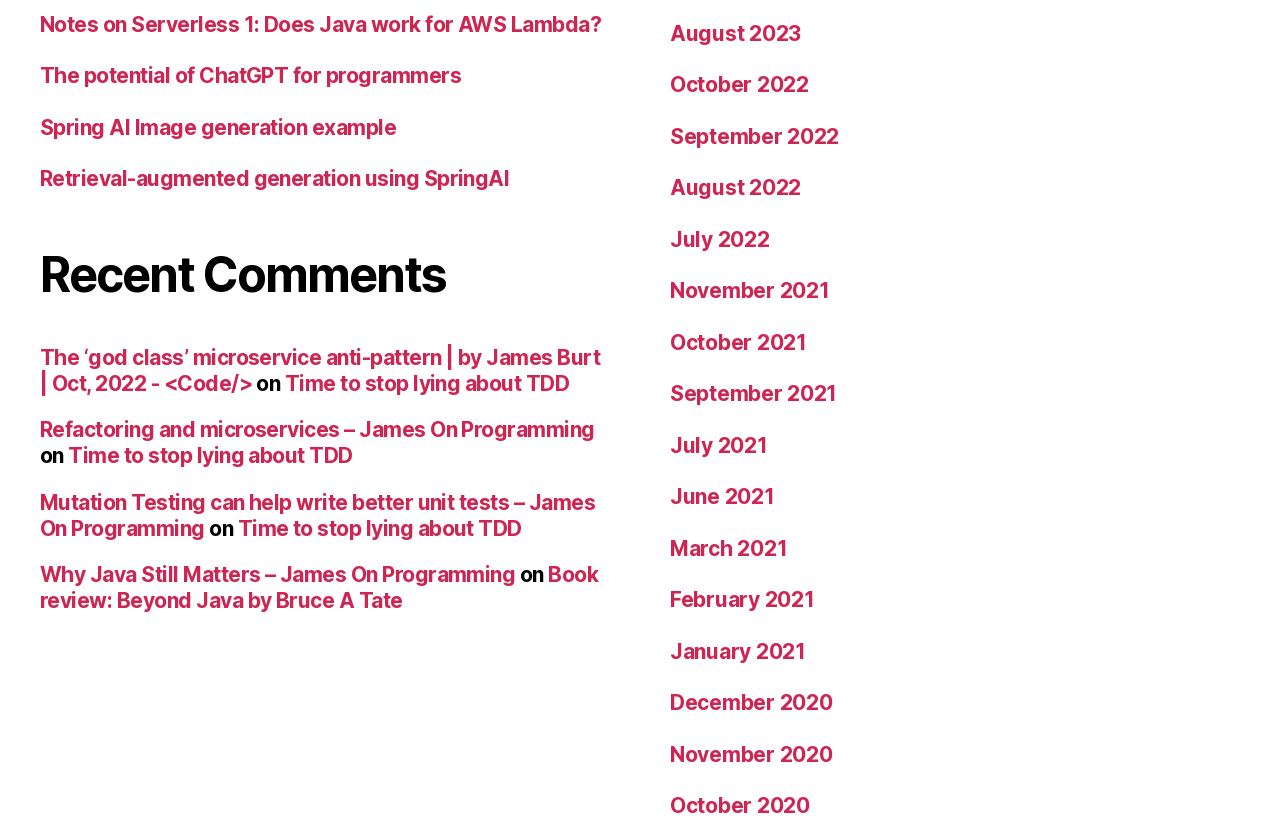Kindly determine the bounding box coordinates for the area that needs to be clicked to execute this instruction: "View notes on serverless".

[0.031, 0.014, 0.47, 0.044]